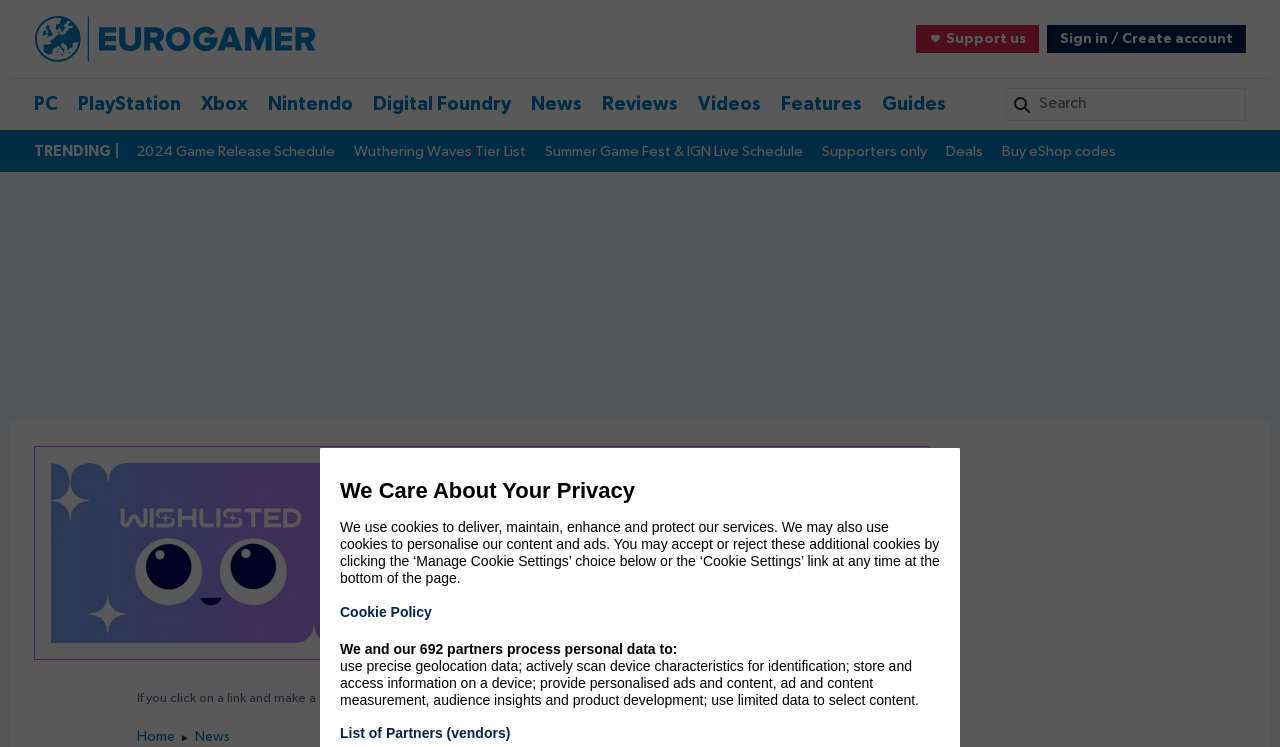Based on the image, provide a detailed and complete answer to the question: 
What type of content is featured in the 'TRENDING' section?

The 'TRENDING' section is located below the top navigation bar, and it features a list of links to gaming news articles. The titles of the articles suggest that they are related to upcoming game releases and gaming events.